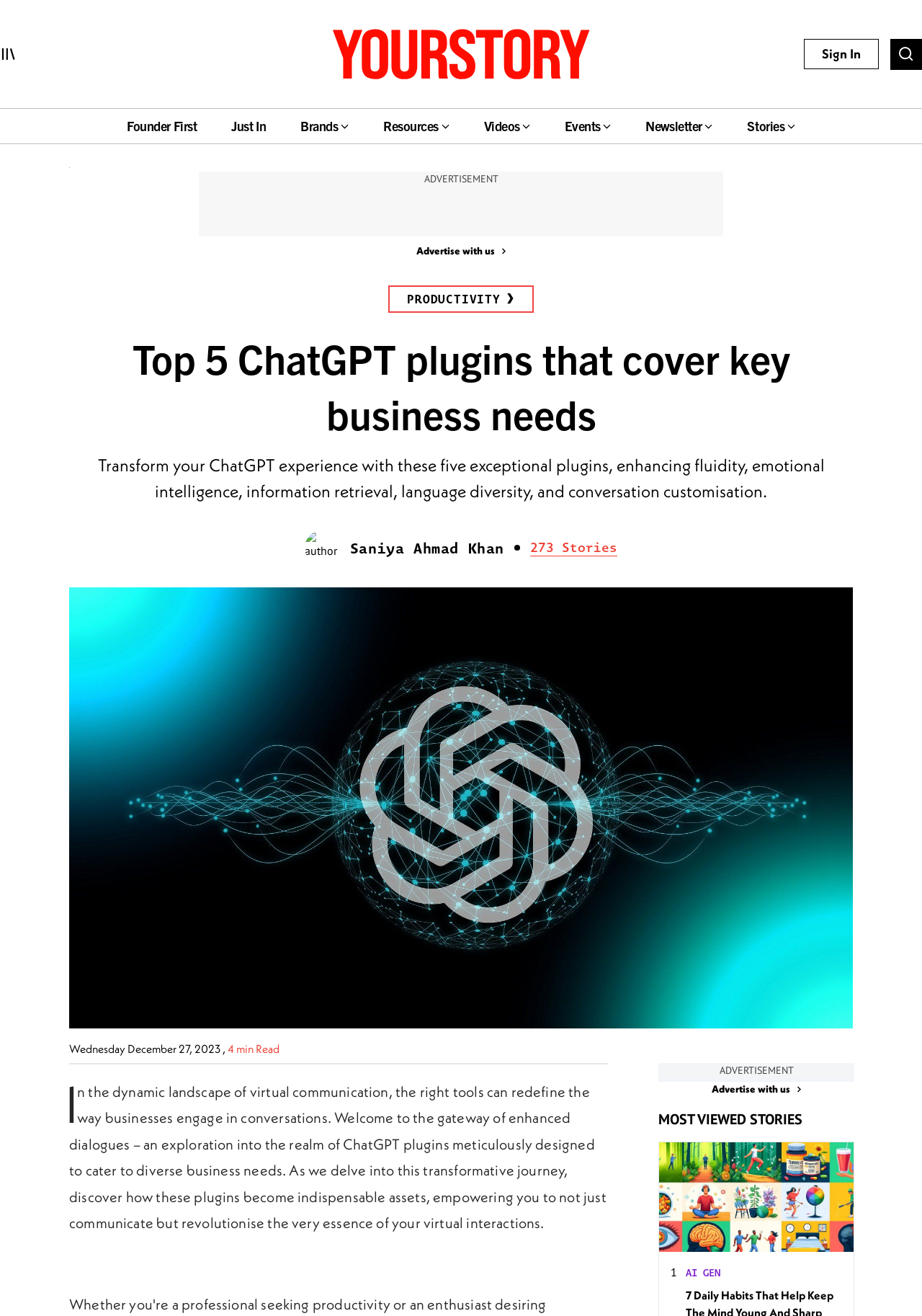Determine the bounding box coordinates of the region I should click to achieve the following instruction: "Read the article by Saniya Ahmad Khan". Ensure the bounding box coordinates are four float numbers between 0 and 1, i.e., [left, top, right, bottom].

[0.38, 0.41, 0.547, 0.421]